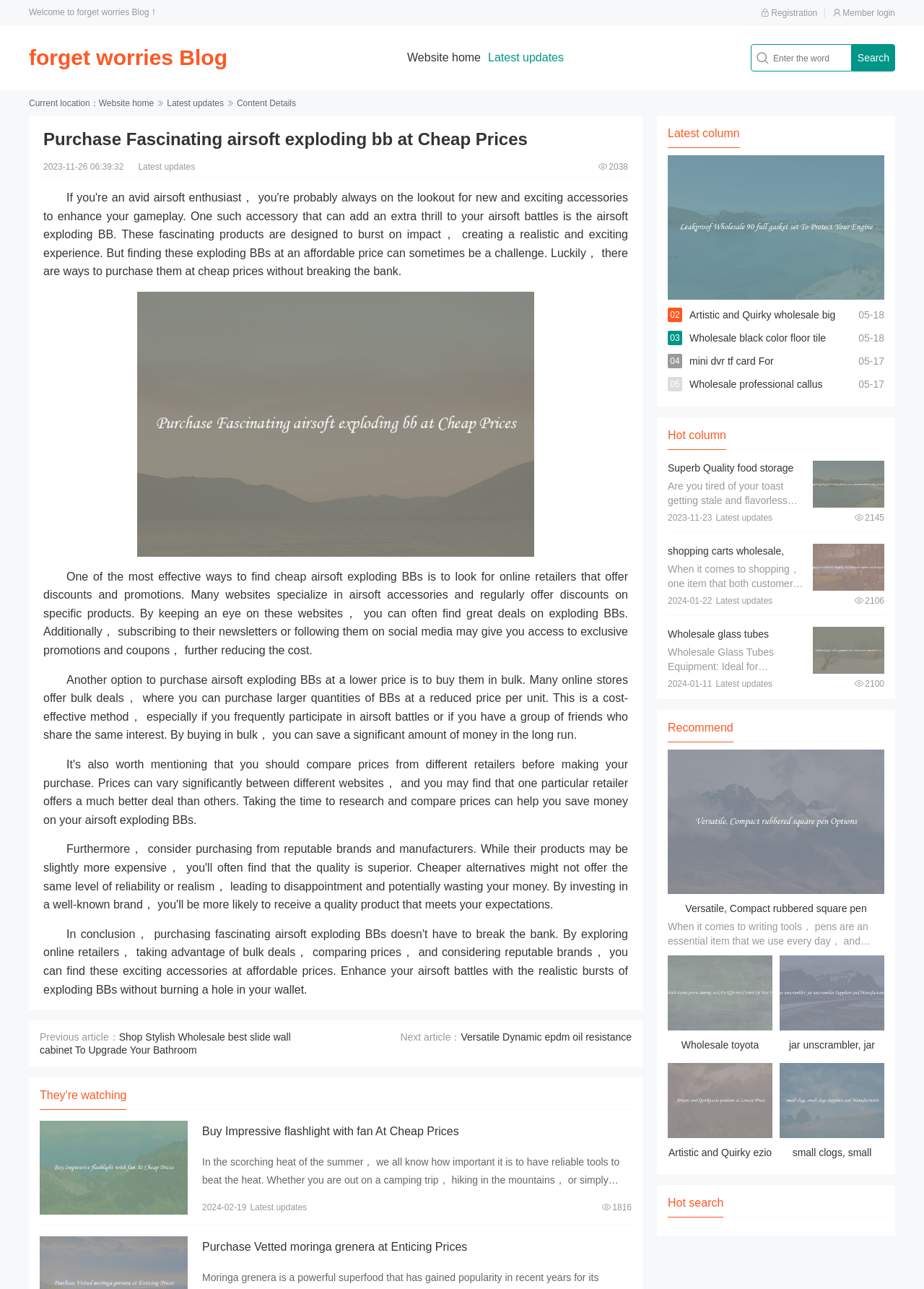Please find and report the bounding box coordinates of the element to click in order to perform the following action: "View details of the airsoft exploding bb article". The coordinates should be expressed as four float numbers between 0 and 1, in the format [left, top, right, bottom].

[0.043, 0.87, 0.203, 0.942]